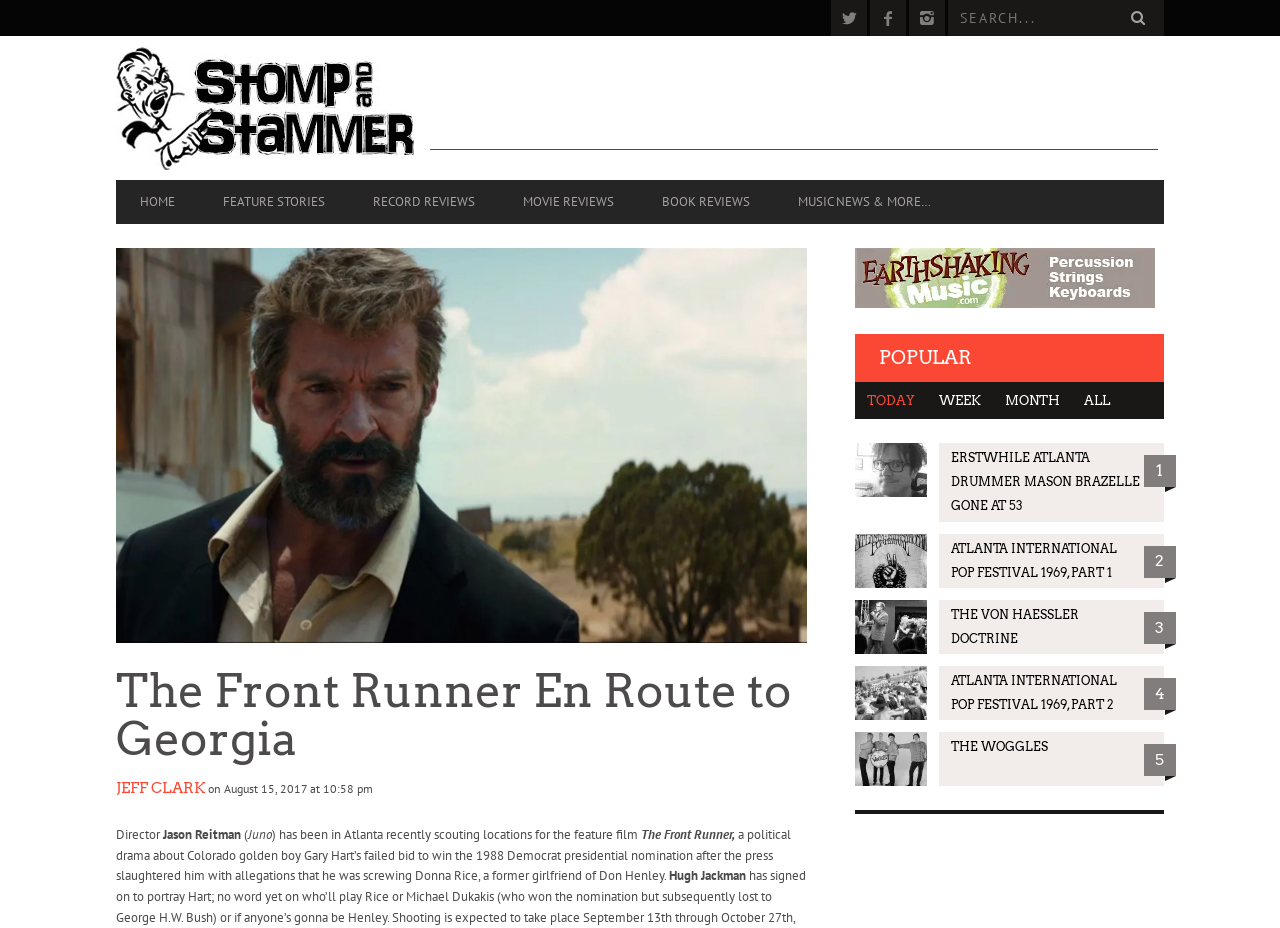What is the name of the movie being filmed in Atlanta?
Please provide a detailed answer to the question.

I found the answer by analyzing the text content of the webpage, specifically the paragraph that mentions 'The Front Runner,' a political drama about Colorado golden boy Gary Hart’s failed bid to win the 1988 Democrat presidential nomination...'.